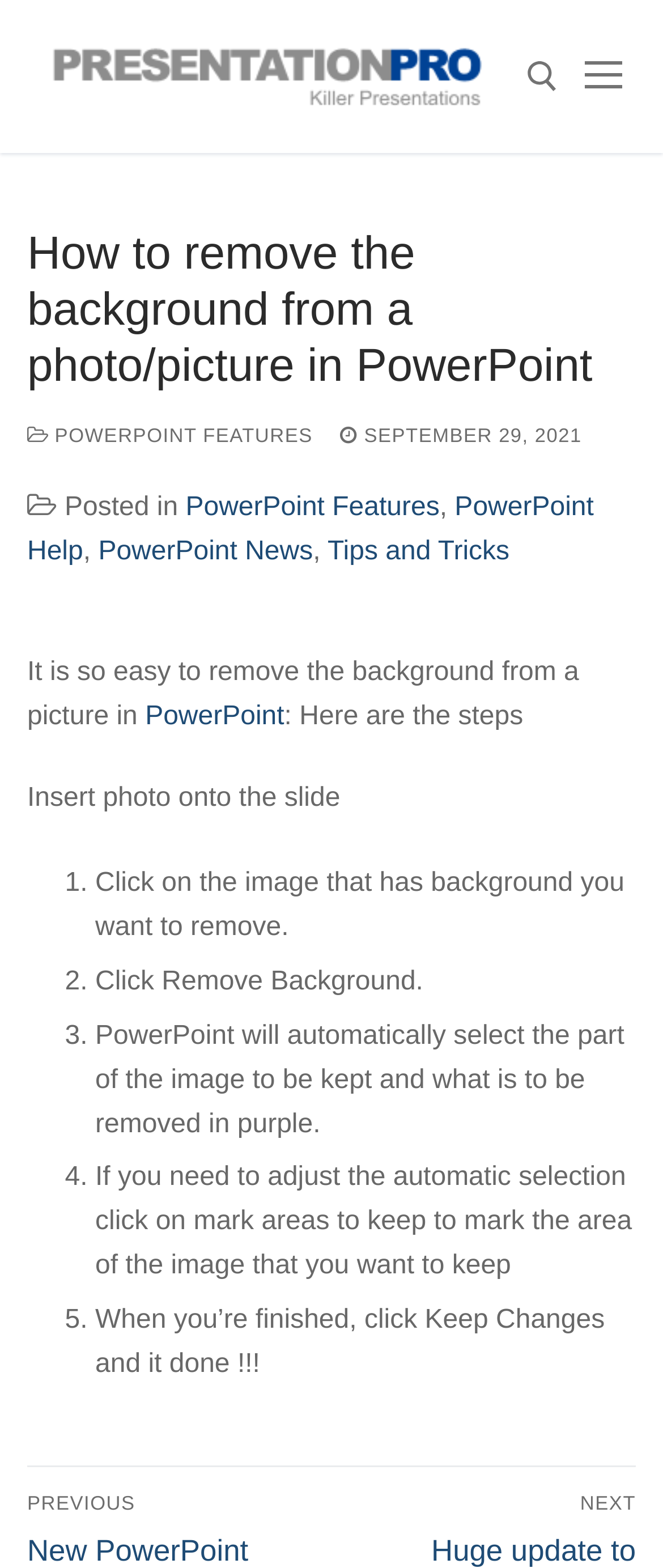Using the provided description: "parent_node: Search for: aria-label="submit search"", find the bounding box coordinates of the corresponding UI element. The output should be four float numbers between 0 and 1, in the format [left, top, right, bottom].

[0.721, 0.14, 0.824, 0.181]